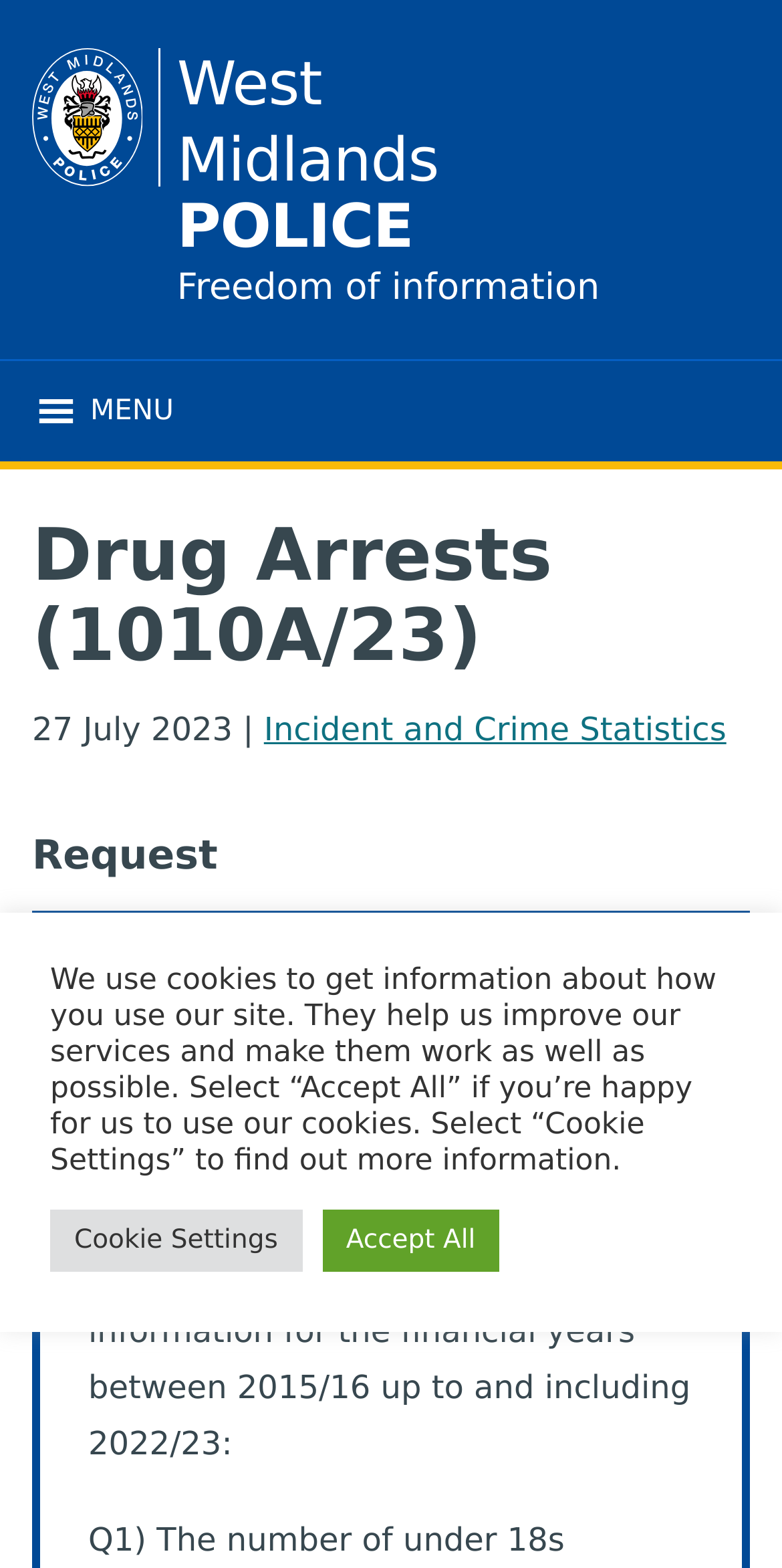Answer the question in one word or a short phrase:
What is the date of the request?

27 July 2023